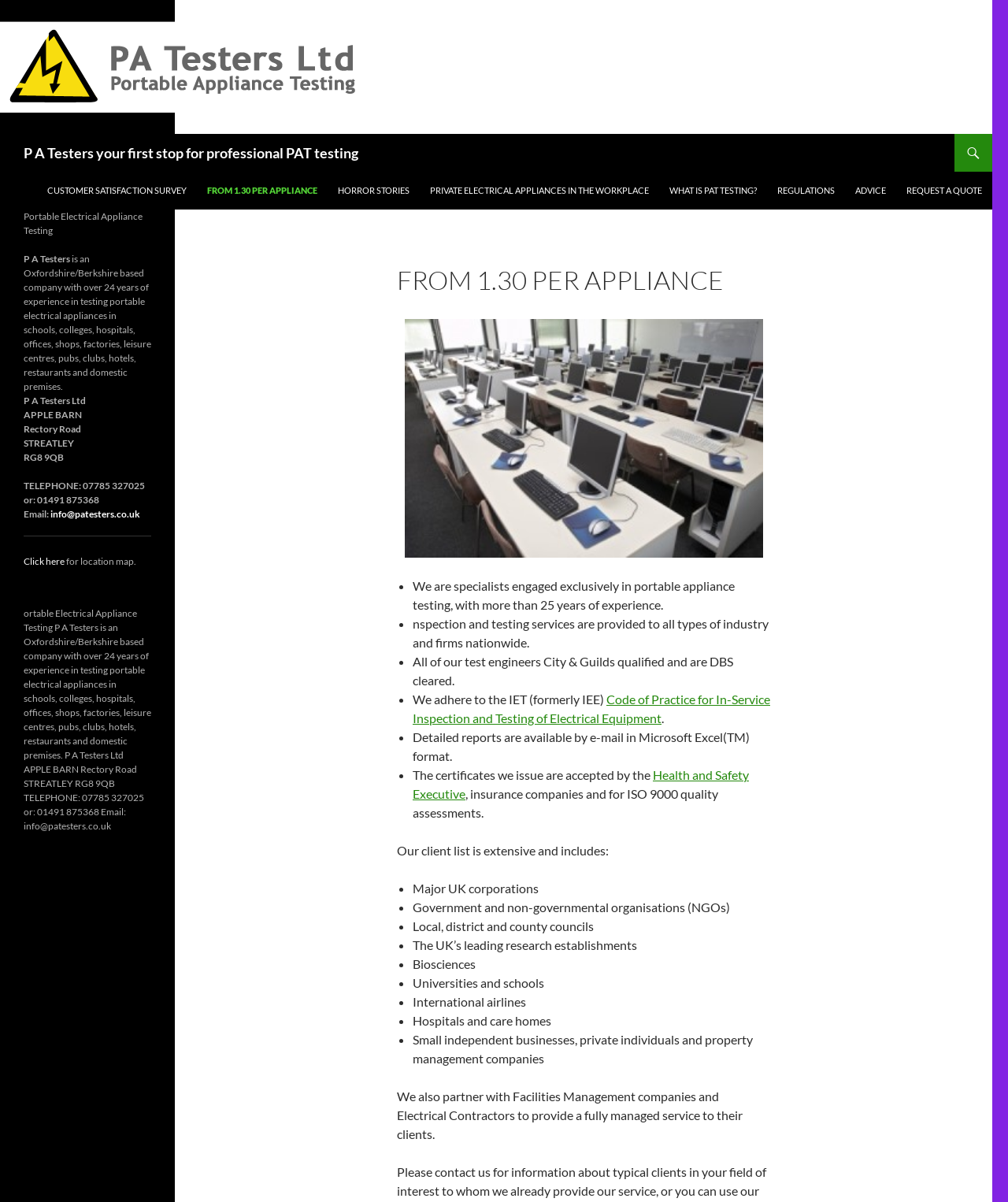For the element described, predict the bounding box coordinates as (top-left x, top-left y, bottom-right x, bottom-right y). All values should be between 0 and 1. Element description: Regulations

[0.762, 0.143, 0.838, 0.174]